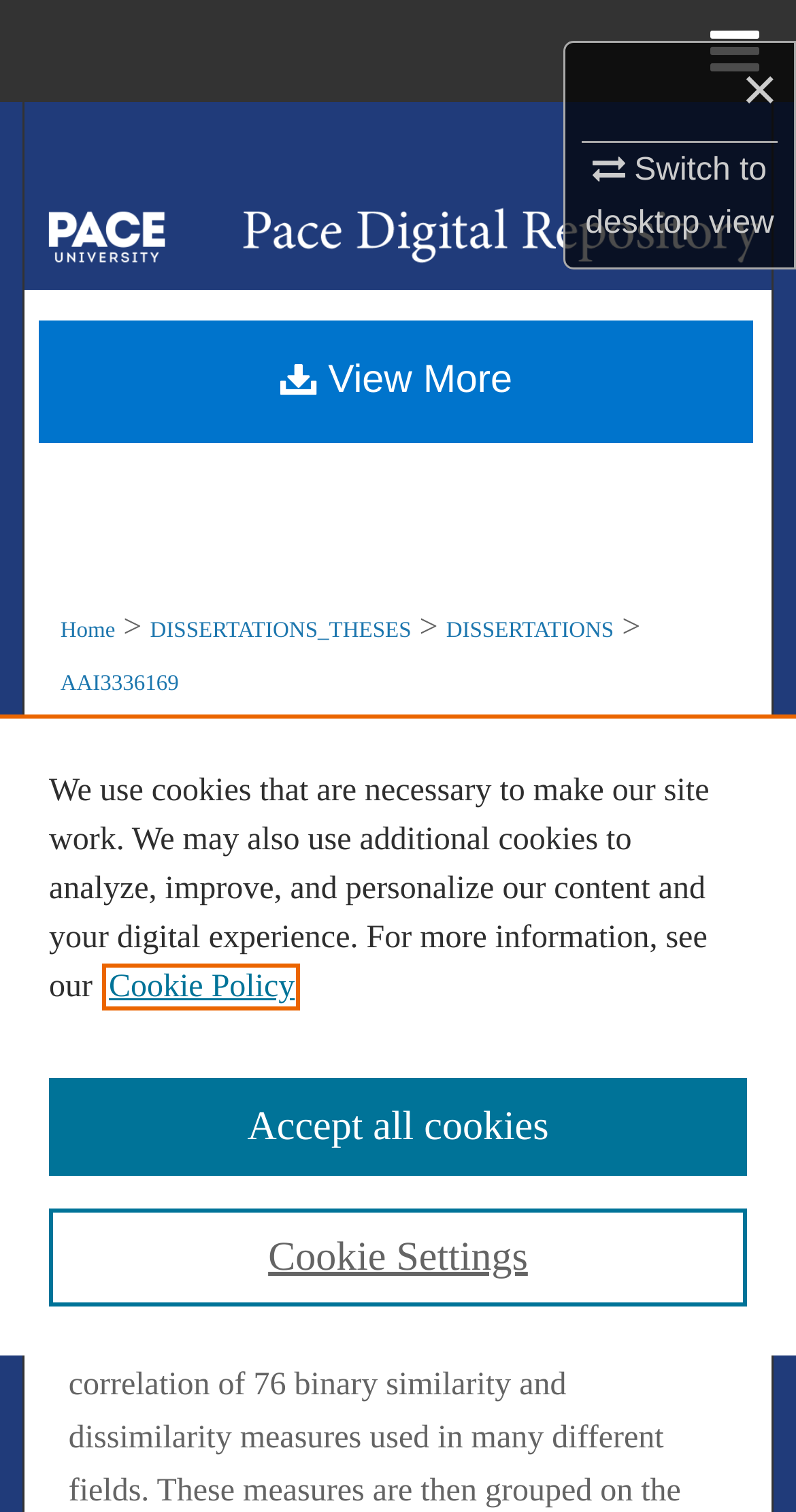Please identify the bounding box coordinates of the area I need to click to accomplish the following instruction: "View More".

[0.049, 0.173, 0.947, 0.254]